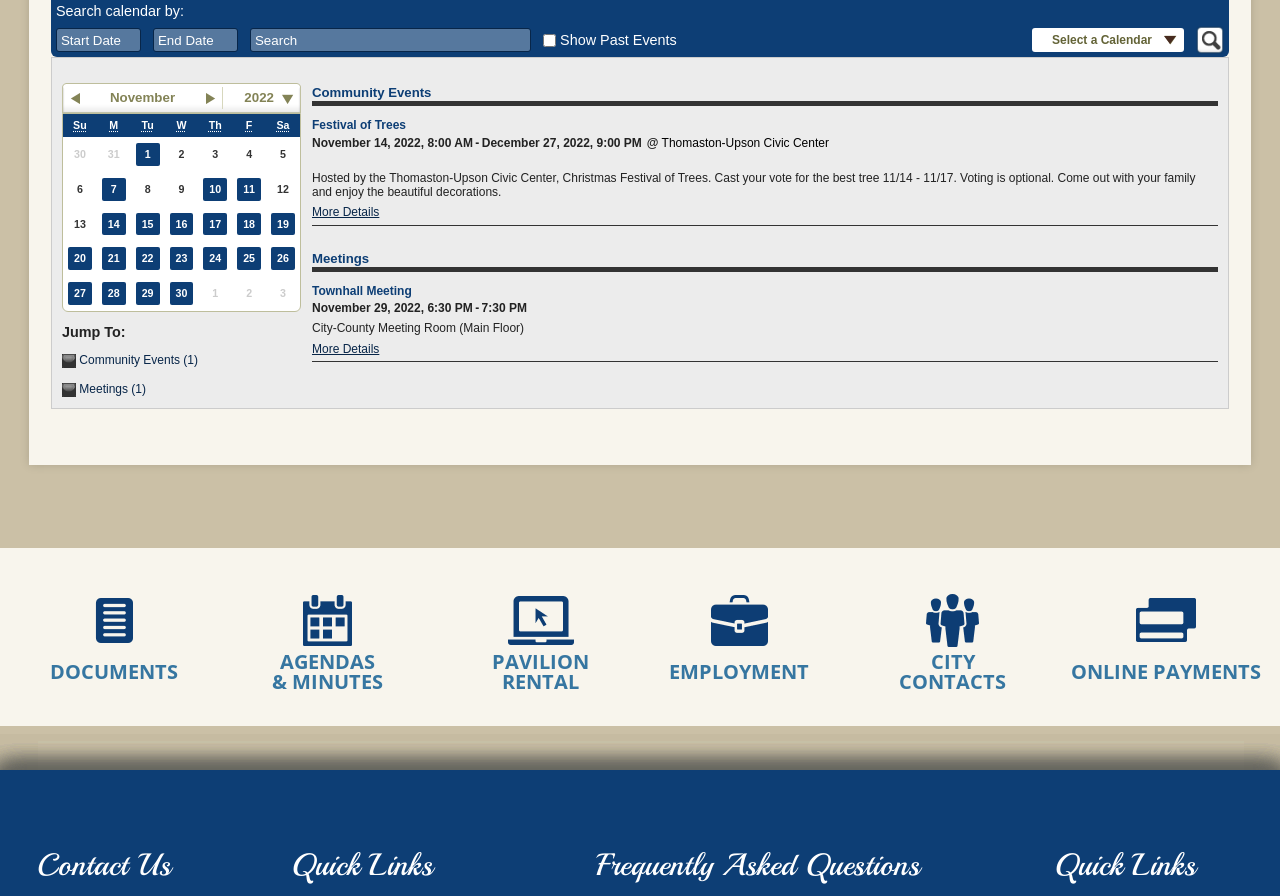Specify the bounding box coordinates (top-left x, top-left y, bottom-right x, bottom-right y) of the UI element in the screenshot that matches this description: Select a Calendar

[0.806, 0.031, 0.925, 0.059]